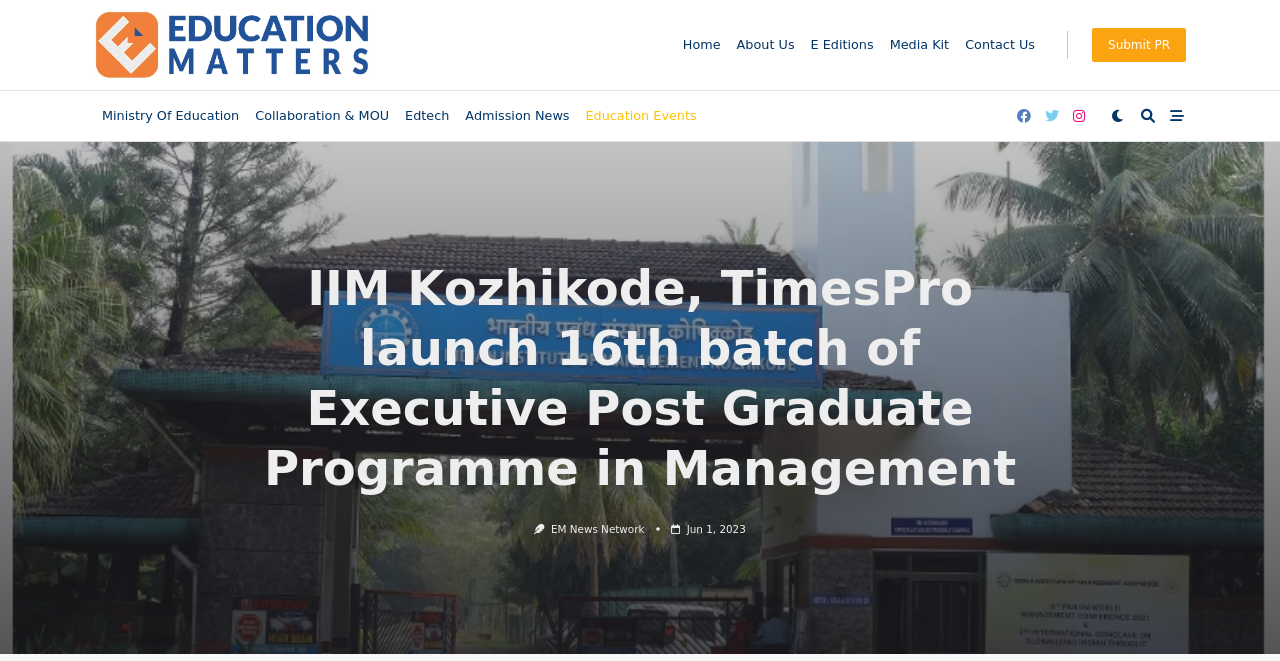Identify the bounding box coordinates for the region to click in order to carry out this instruction: "view education events". Provide the coordinates using four float numbers between 0 and 1, formatted as [left, top, right, bottom].

[0.451, 0.157, 0.55, 0.194]